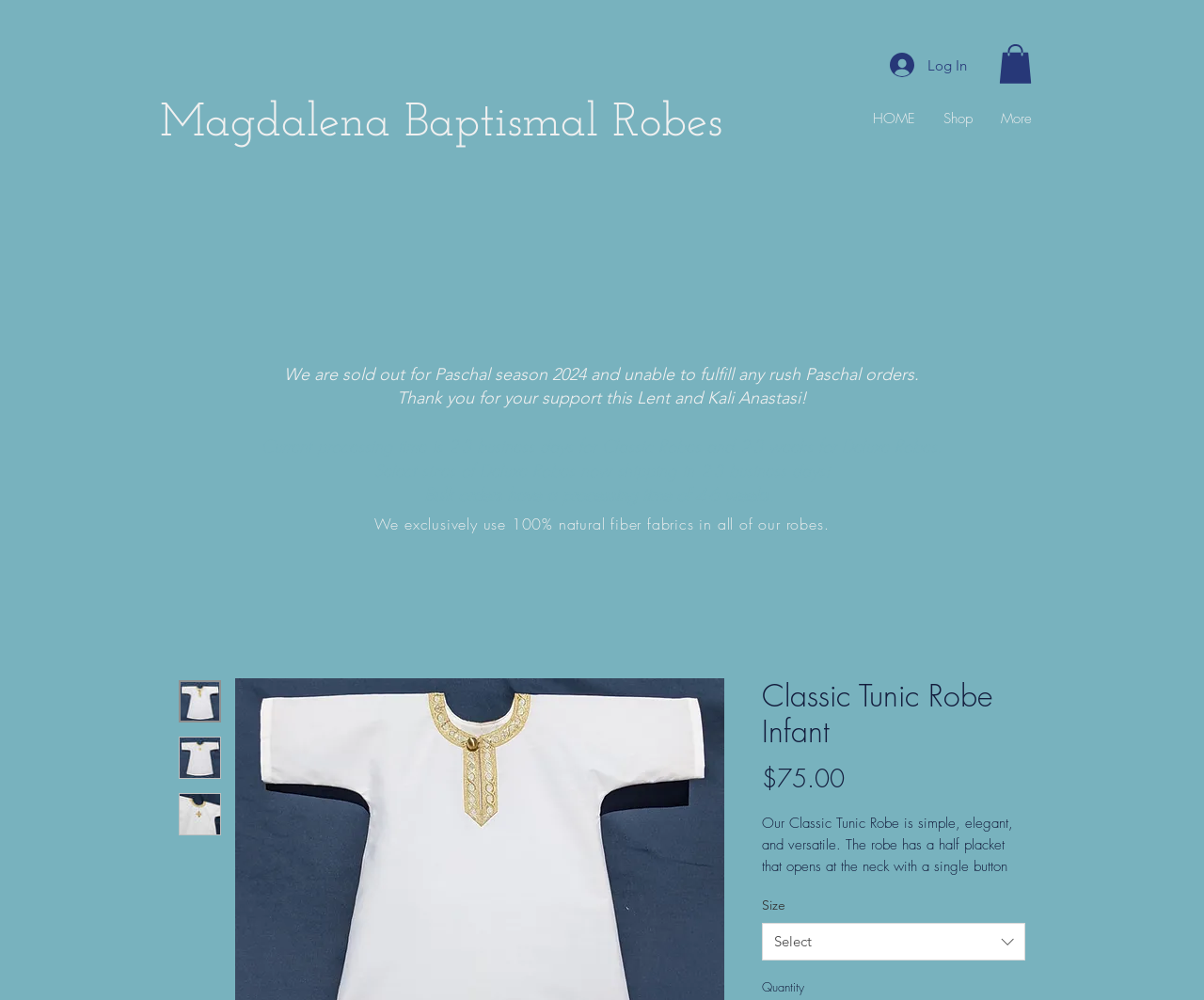Locate the bounding box coordinates of the element to click to perform the following action: 'Click the HOME link'. The coordinates should be given as four float values between 0 and 1, in the form of [left, top, right, bottom].

[0.713, 0.095, 0.771, 0.142]